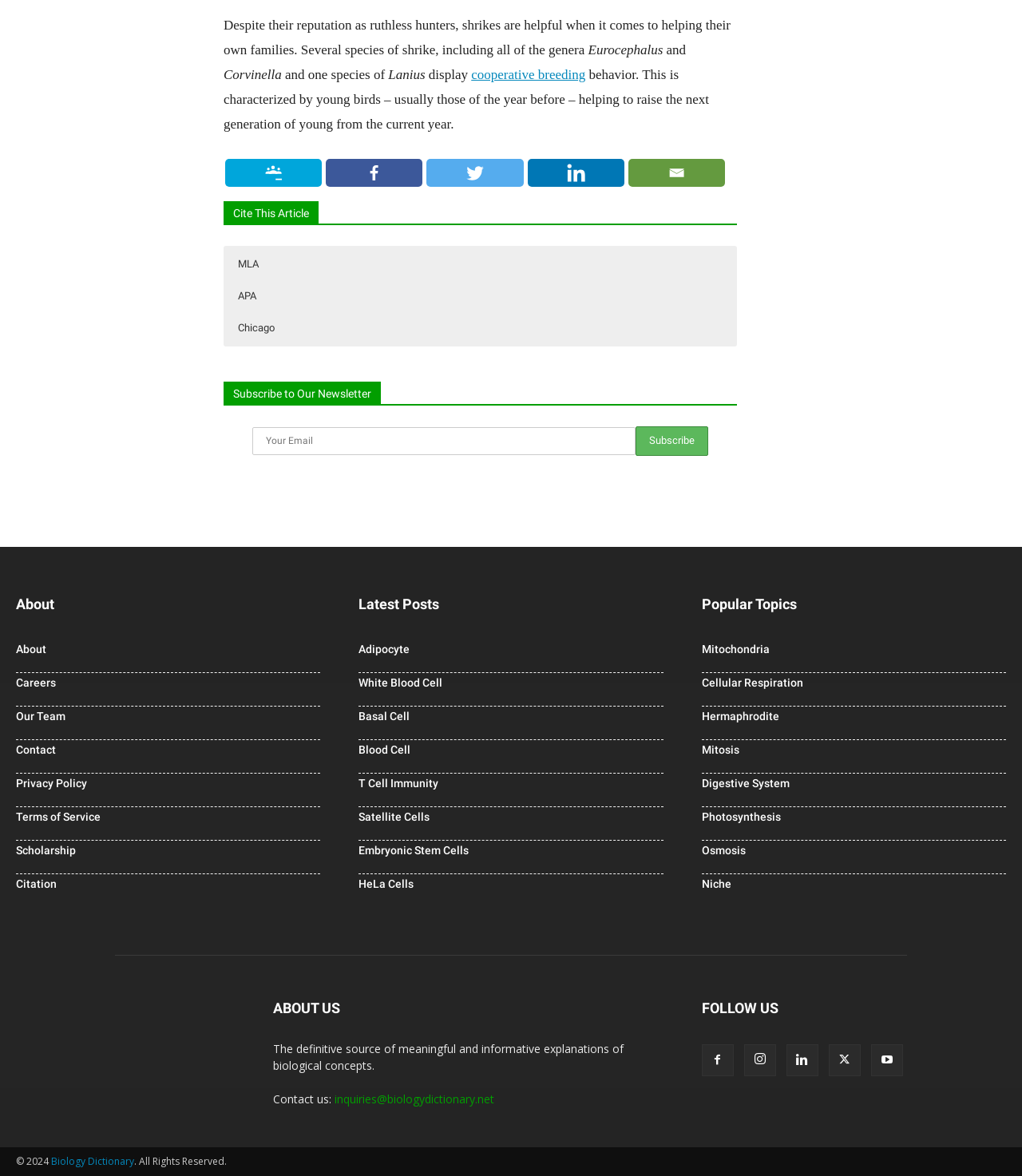What is the behavior of young birds in shrike families?
Using the image, give a concise answer in the form of a single word or short phrase.

cooperative breeding